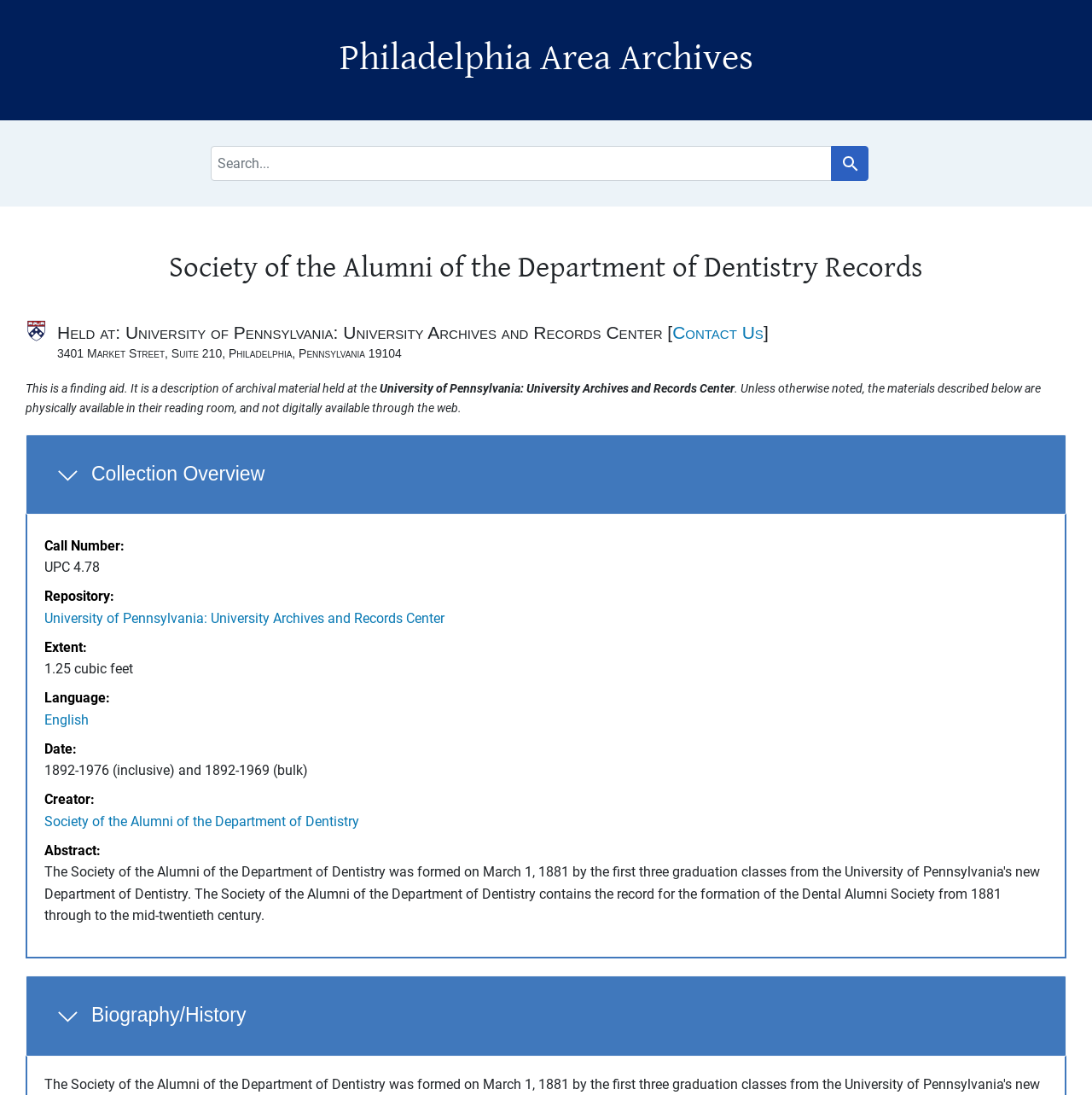Extract the bounding box coordinates for the UI element described by the text: "SHOCK CINEMAHOME PAGE". The coordinates should be in the form of [left, top, right, bottom] with values between 0 and 1.

None